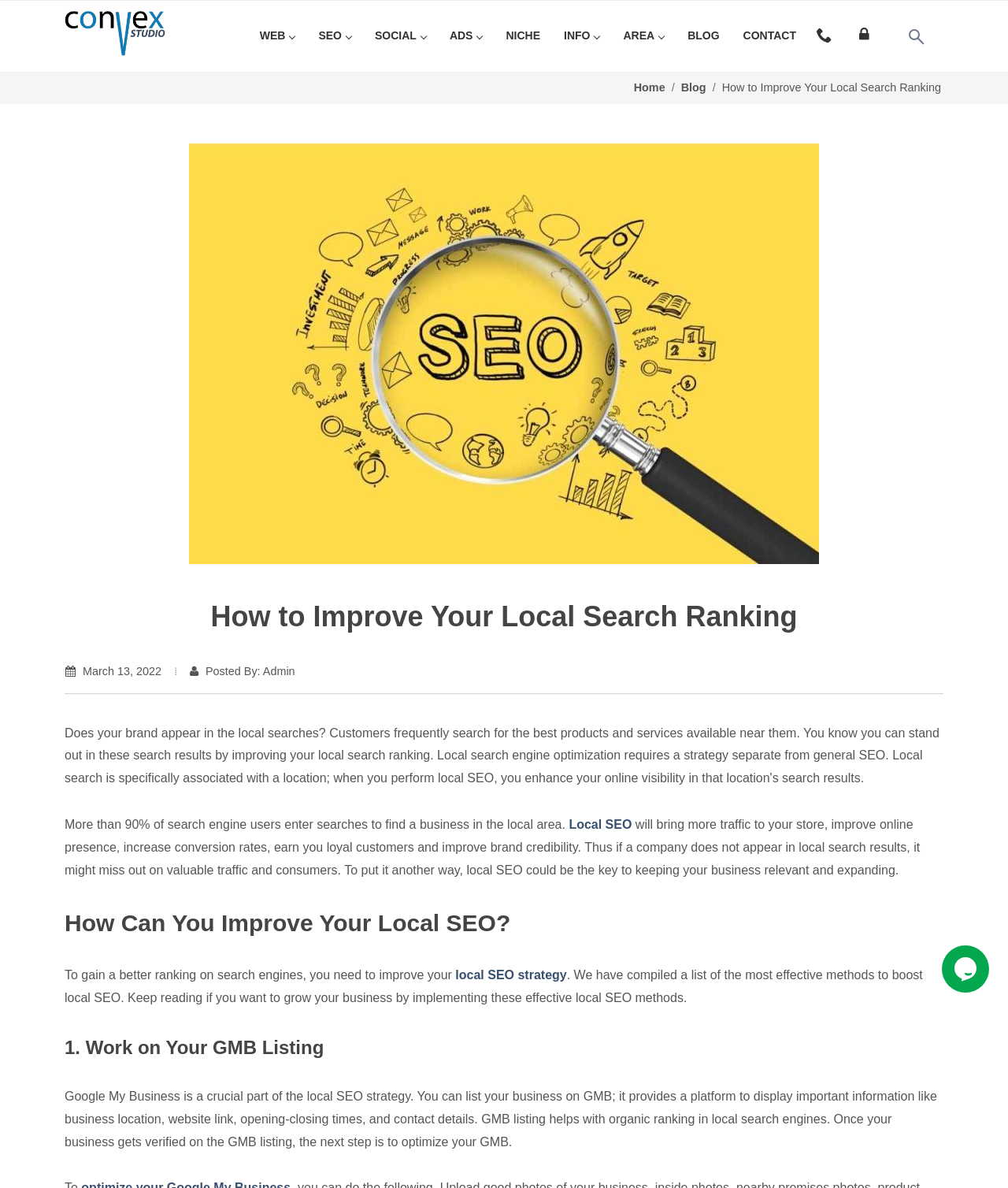Locate and extract the text of the main heading on the webpage.

How to Improve Your Local Search Ranking